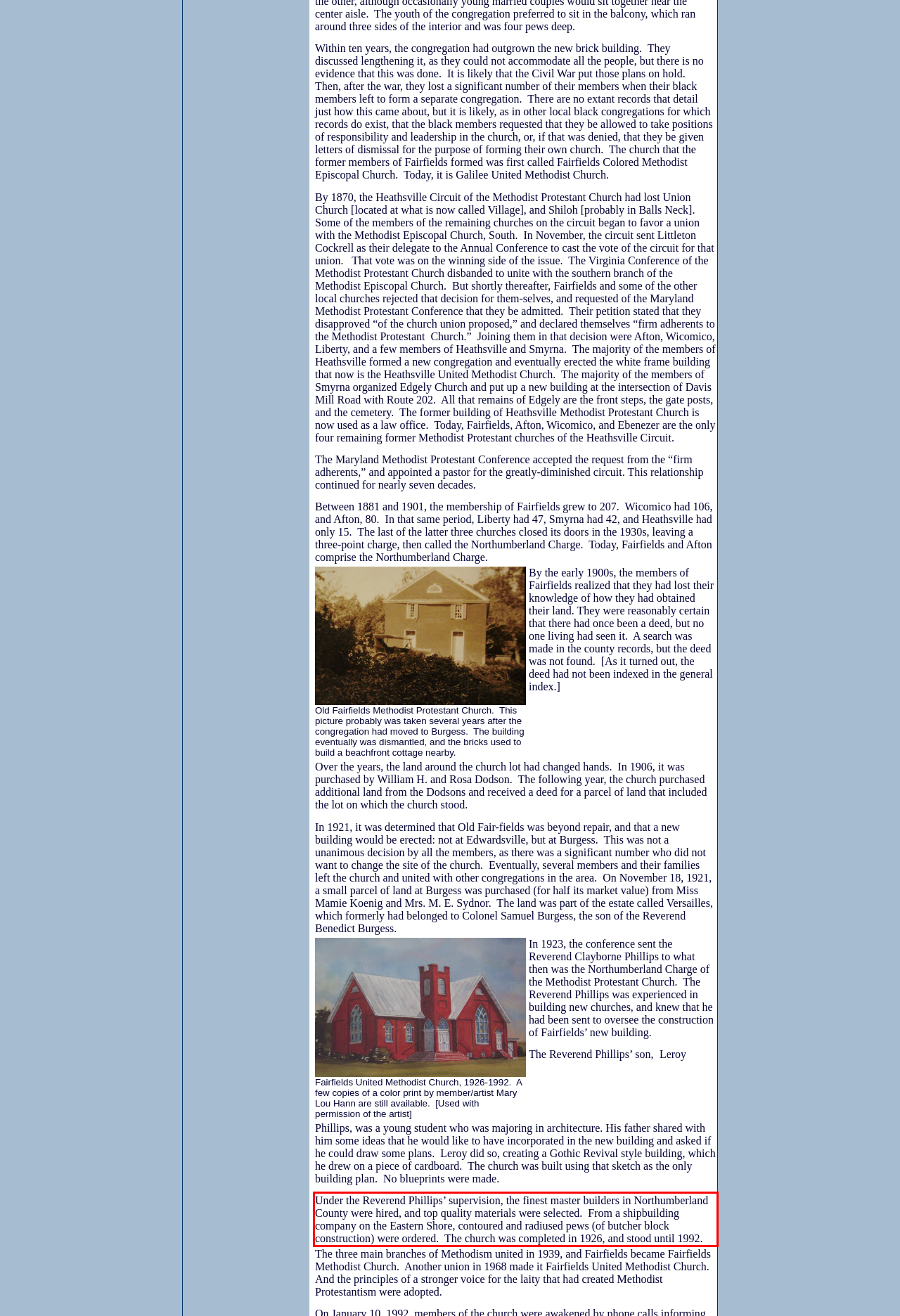Please identify the text within the red rectangular bounding box in the provided webpage screenshot.

Under the Reverend Phillips’ supervision, the finest master builders in Northumberland County were hired, and top quality materials were selected. From a shipbuilding company on the Eastern Shore, contoured and radiused pews (of butcher block construction) were ordered. The church was completed in 1926, and stood until 1992.